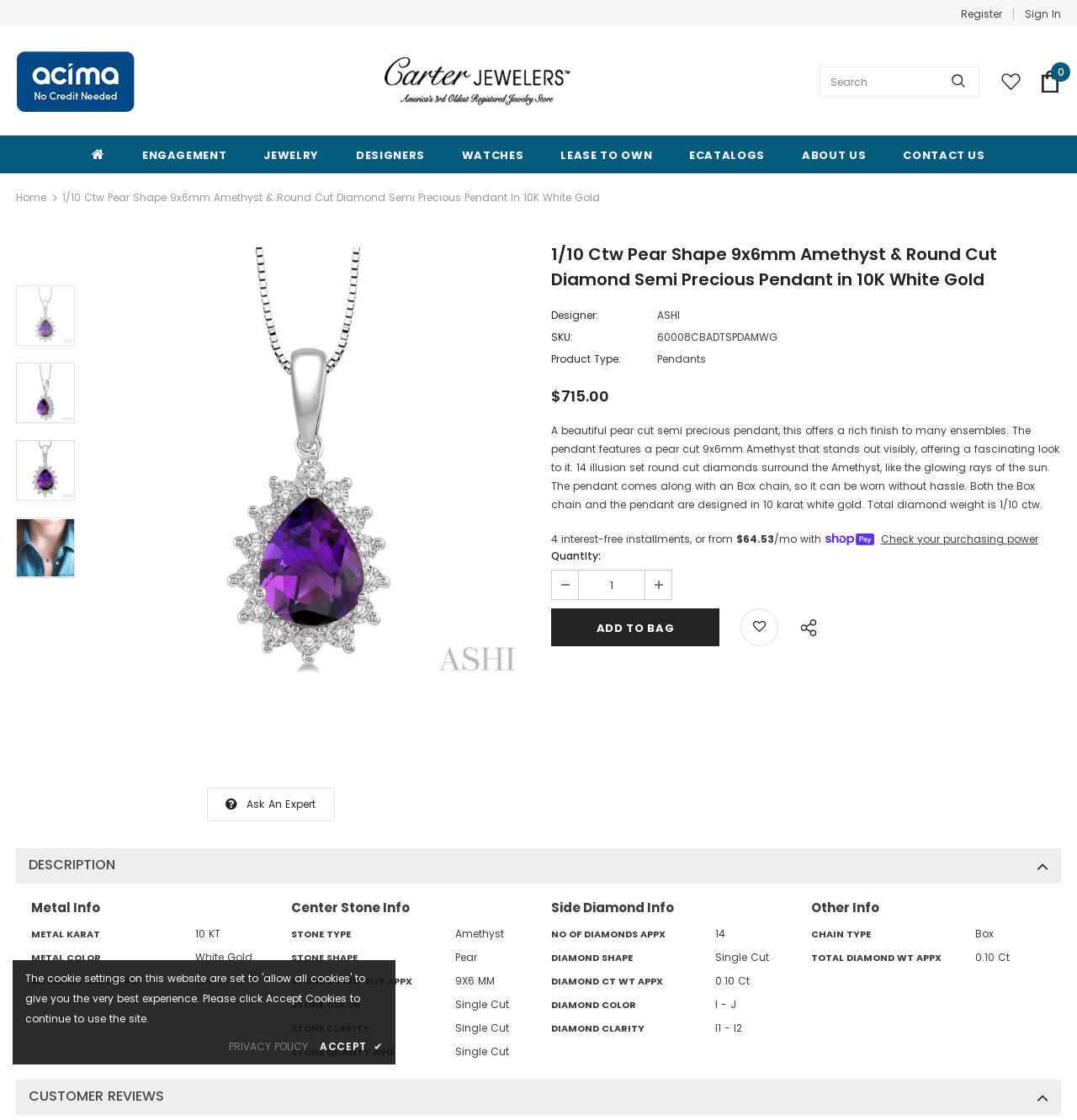What is the price of the pendant?
Based on the image, provide a one-word or brief-phrase response.

$715.00